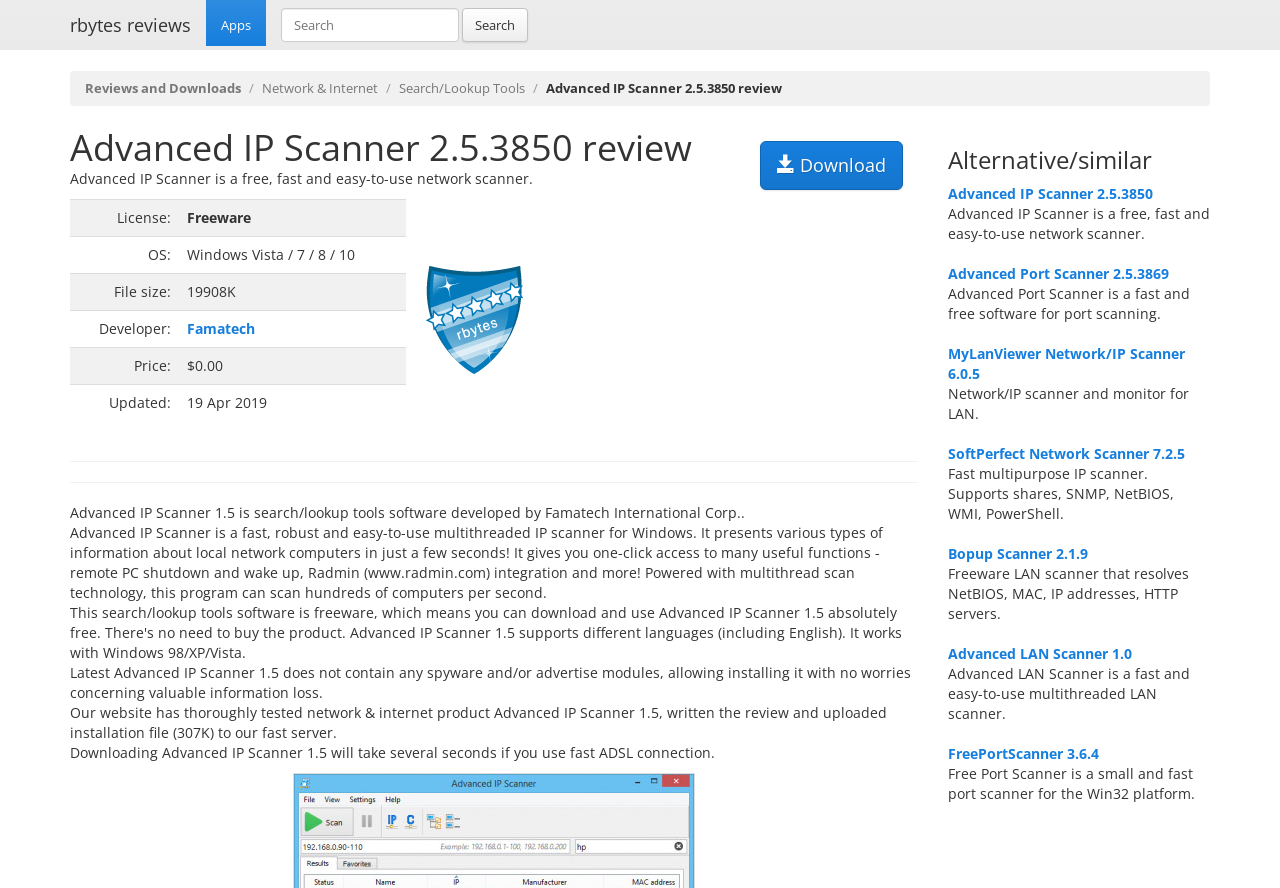Refer to the screenshot and give an in-depth answer to this question: What is the name of the software being reviewed?

The webpage is reviewing a software, and the name of the software is mentioned in the heading 'Advanced IP Scanner 2.5.3850 review'.